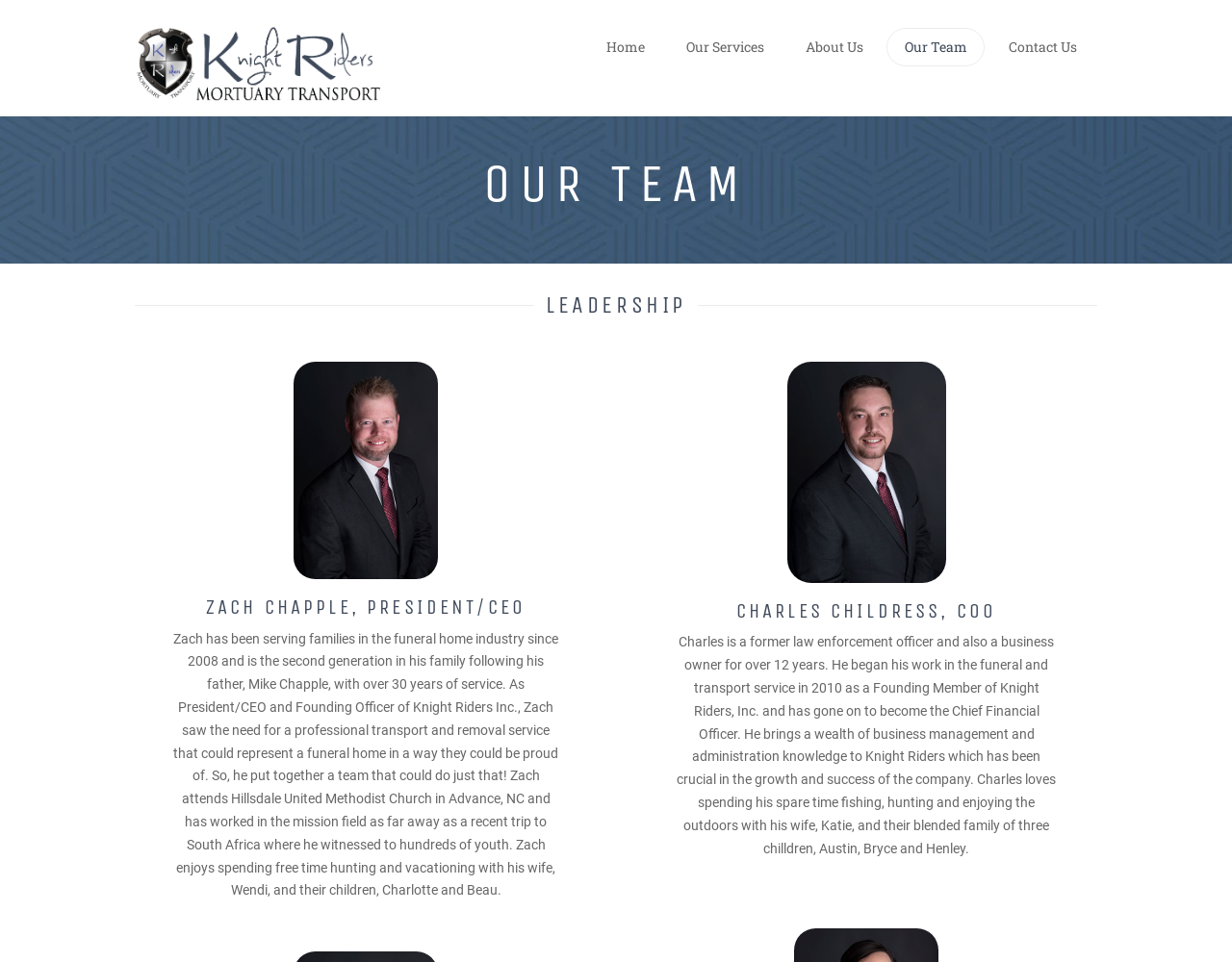What is Zach Chapple's role in the company?
Provide a thorough and detailed answer to the question.

According to Zach Chapple's bio on the webpage, he is the President/CEO of Knight Riders Inc.